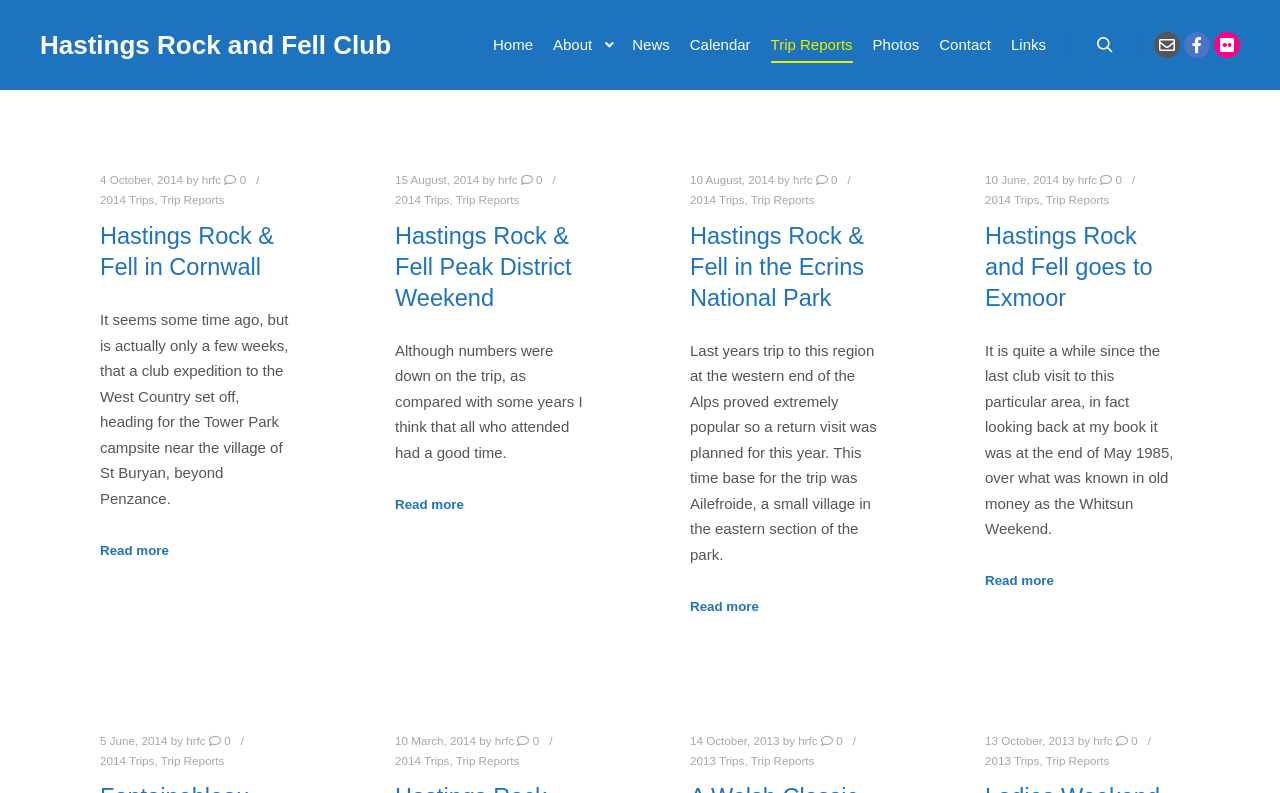Analyze the image and provide a detailed answer to the question: What is the format of the dates in the trip reports?

The dates in the trip reports are written in the format 'Day, Month, Year', for example '4 October, 2014' or '10 August, 2014'.